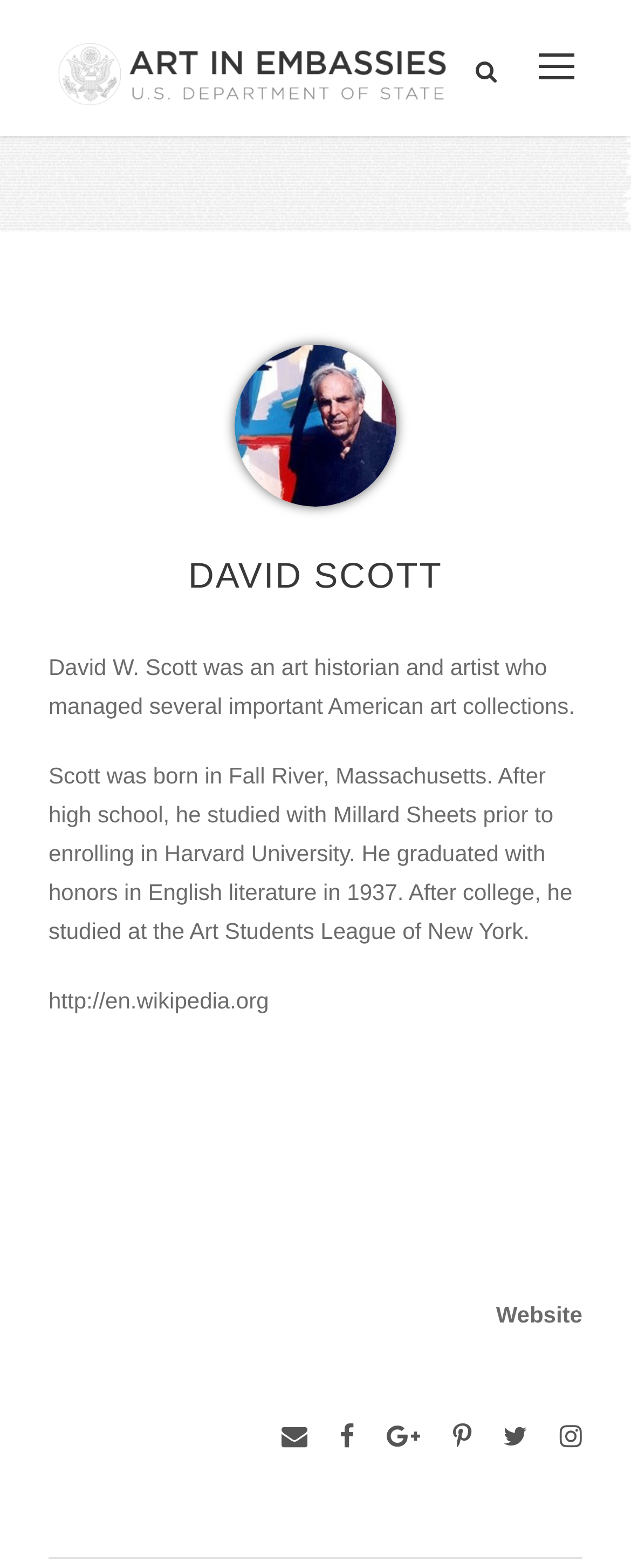Where was David Scott born?
Give a single word or phrase answer based on the content of the image.

Fall River, Massachusetts